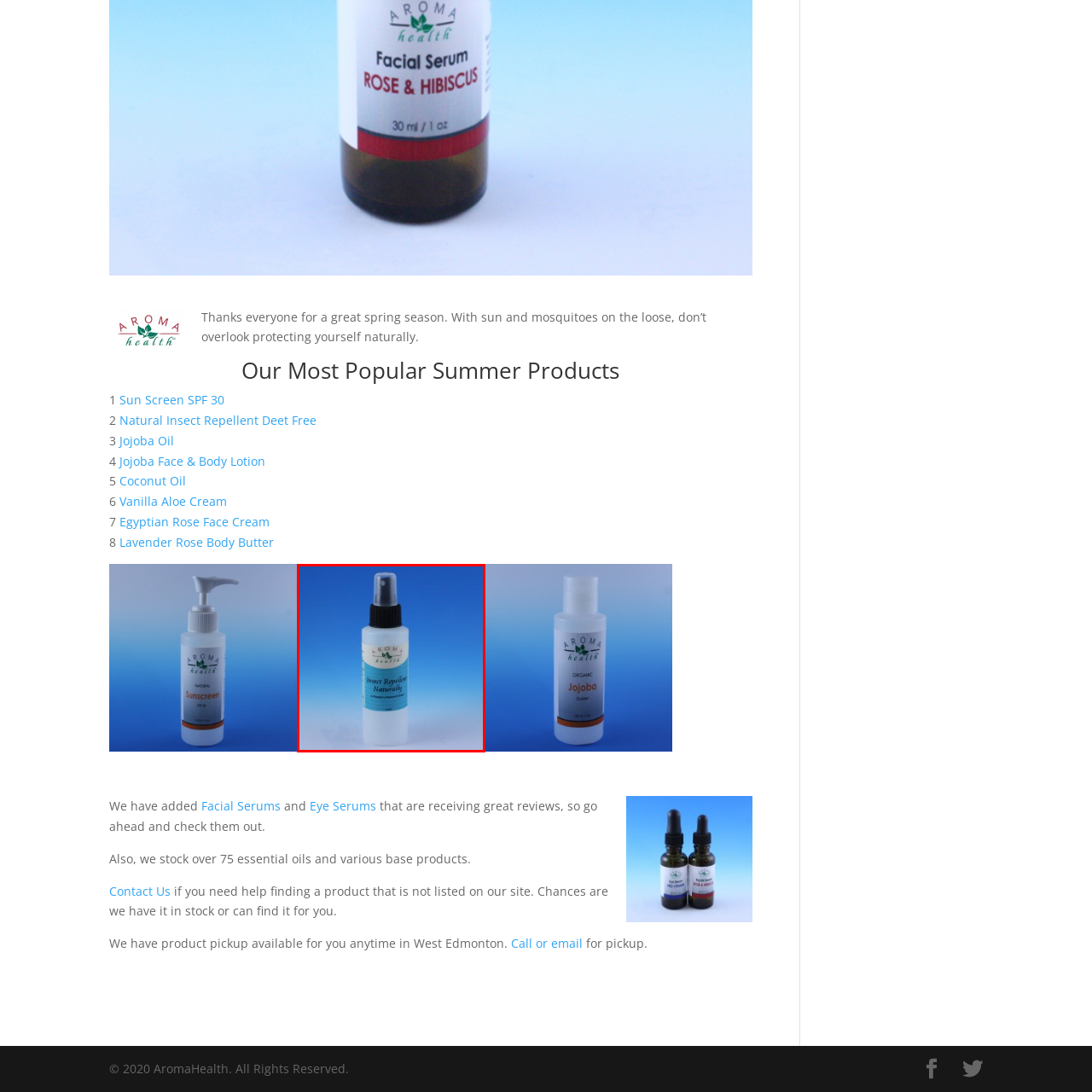What is the primary purpose of the product?
View the portion of the image encircled by the red bounding box and give a one-word or short phrase answer.

Insect repellent